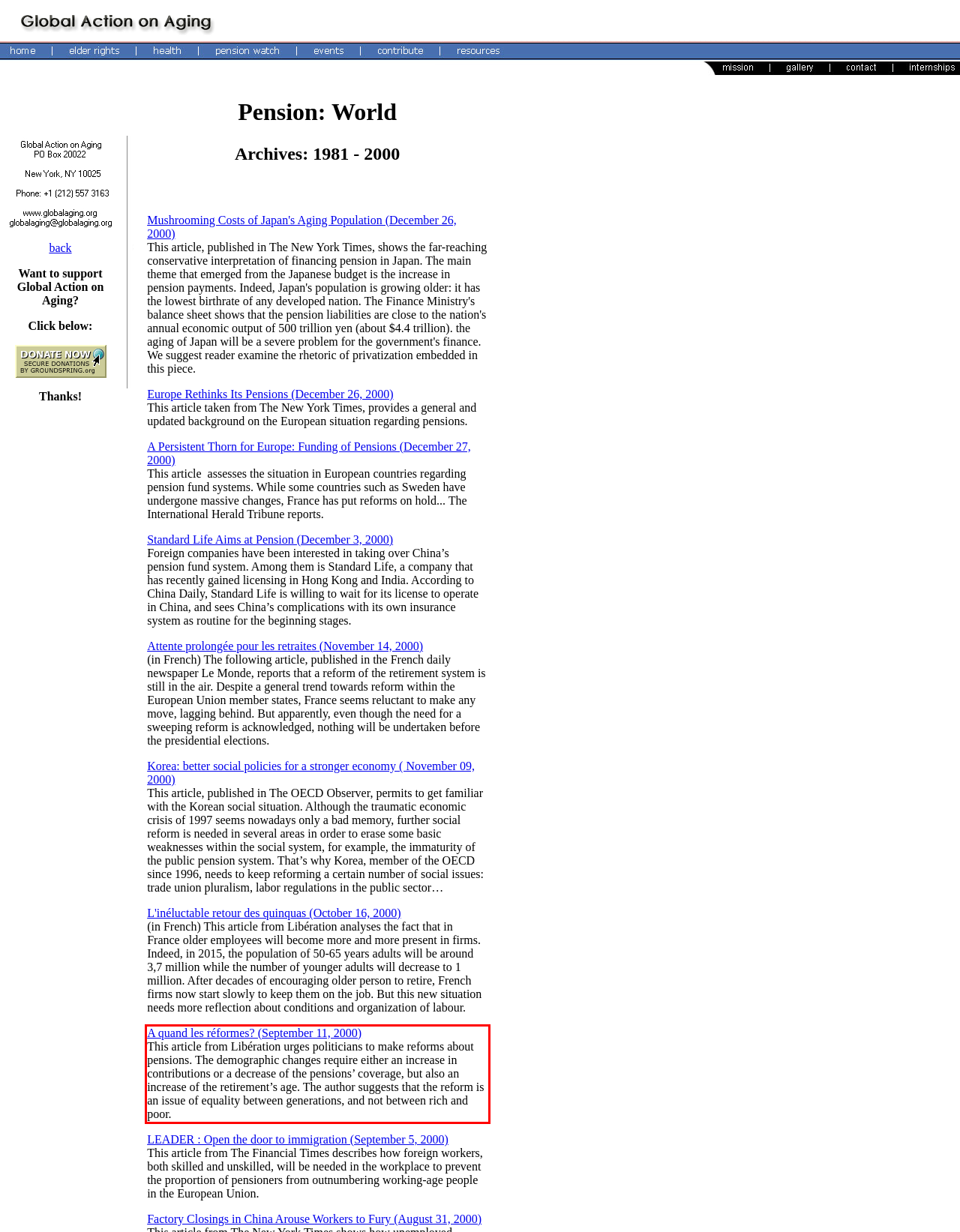Given a webpage screenshot with a red bounding box, perform OCR to read and deliver the text enclosed by the red bounding box.

A quand les réformes? (September 11, 2000) This article from Libération urges politicians to make reforms about pensions. The demographic changes require either an increase in contributions or a decrease of the pensions’ coverage, but also an increase of the retirement’s age. The author suggests that the reform is an issue of equality between generations, and not between rich and poor.